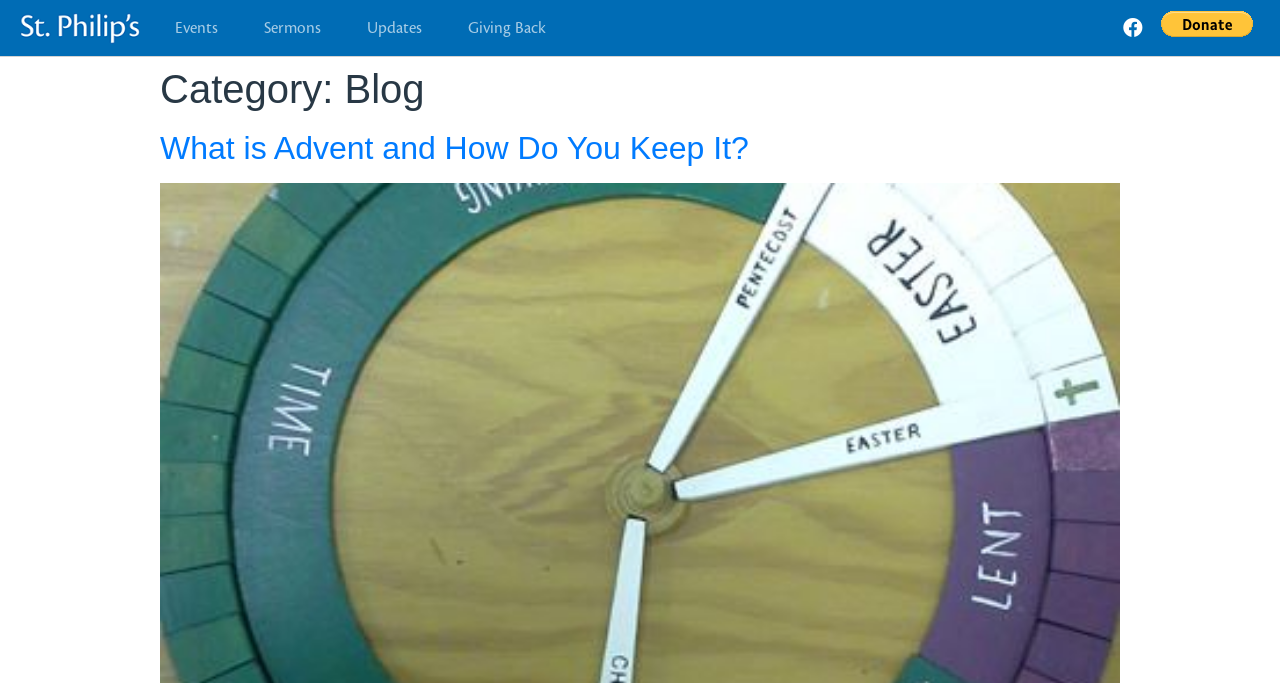Identify the bounding box coordinates for the UI element mentioned here: "Spam Laws". Provide the coordinates as four float values between 0 and 1, i.e., [left, top, right, bottom].

None